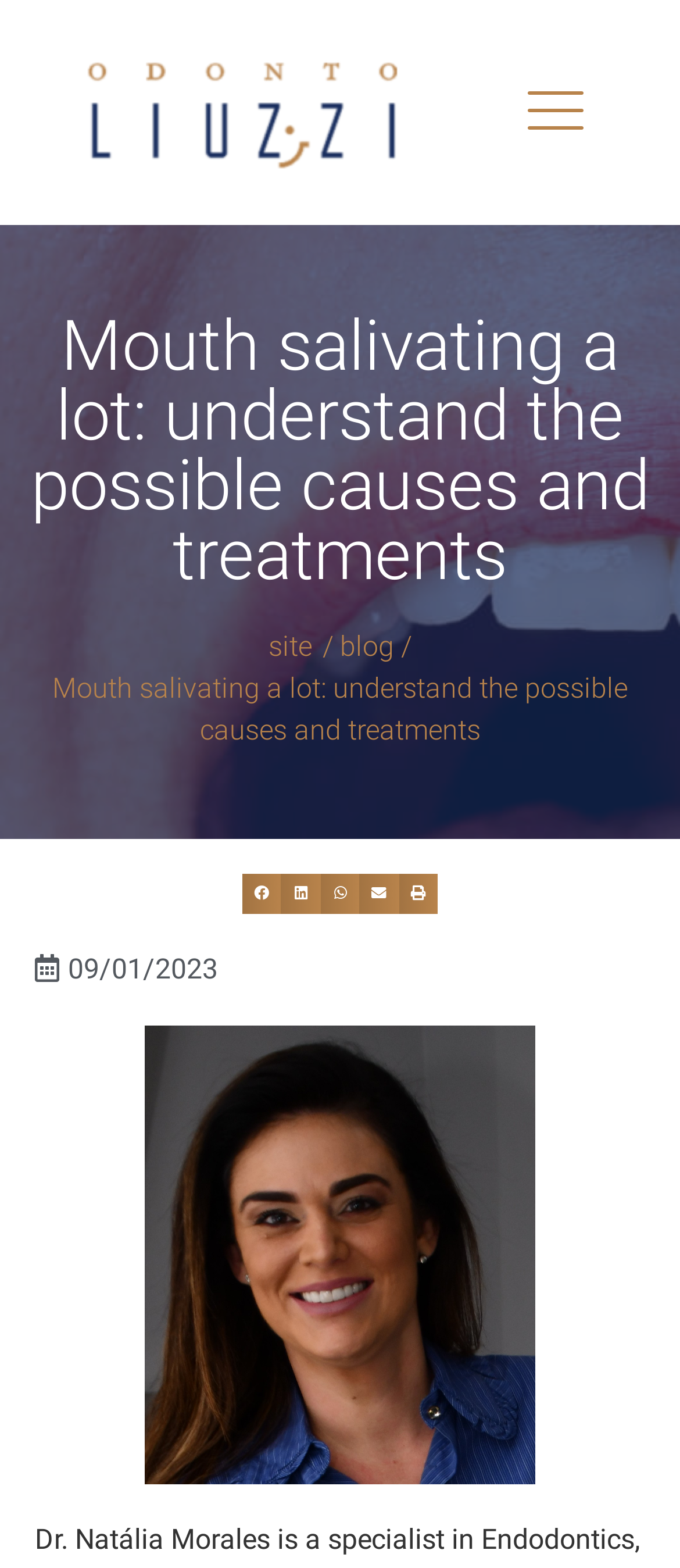Find the bounding box coordinates of the element to click in order to complete the given instruction: "Click the 'Home' link."

None